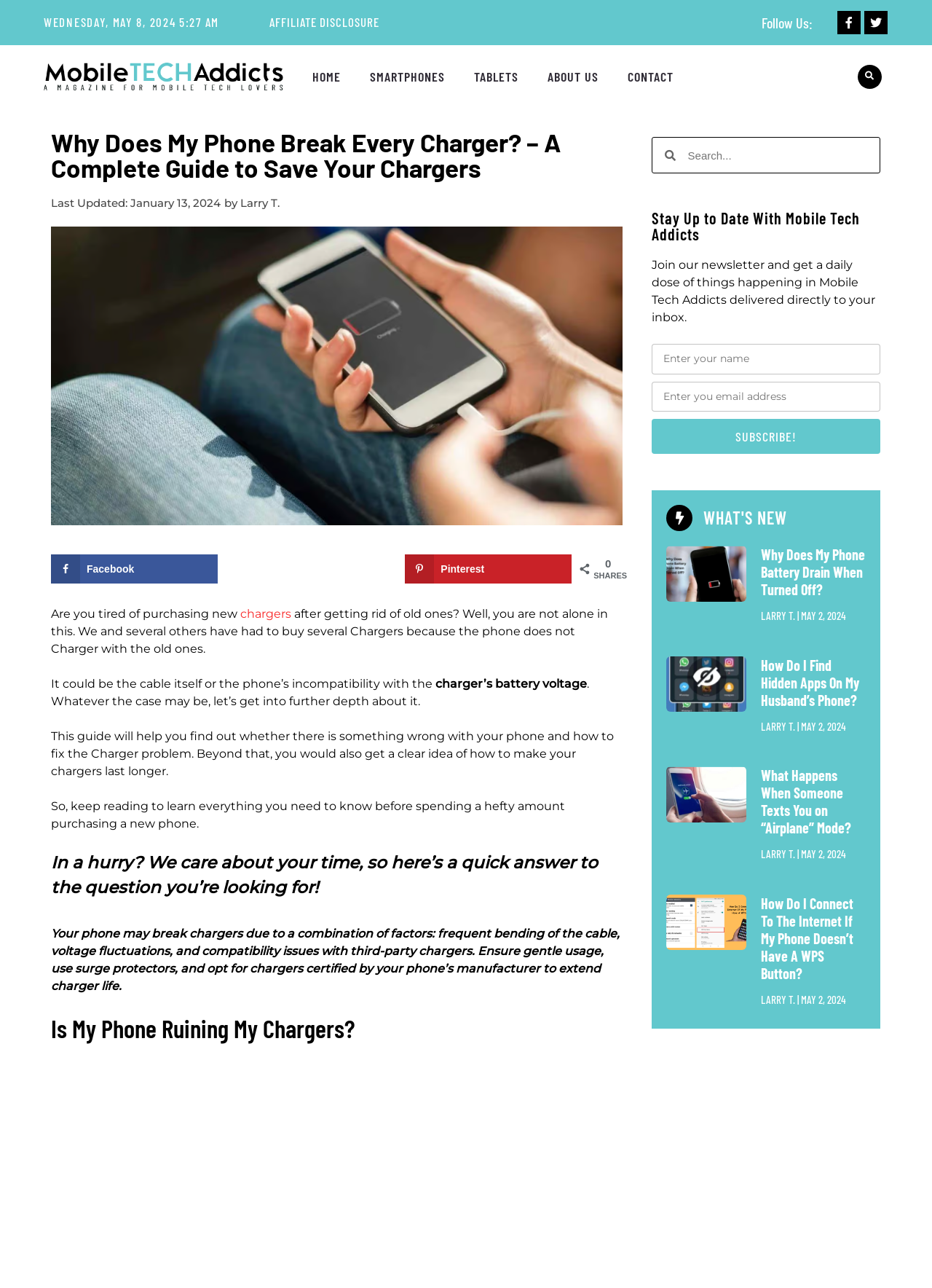Determine the bounding box coordinates for the area that needs to be clicked to fulfill this task: "Read the article about phone battery". The coordinates must be given as four float numbers between 0 and 1, i.e., [left, top, right, bottom].

[0.715, 0.424, 0.929, 0.49]